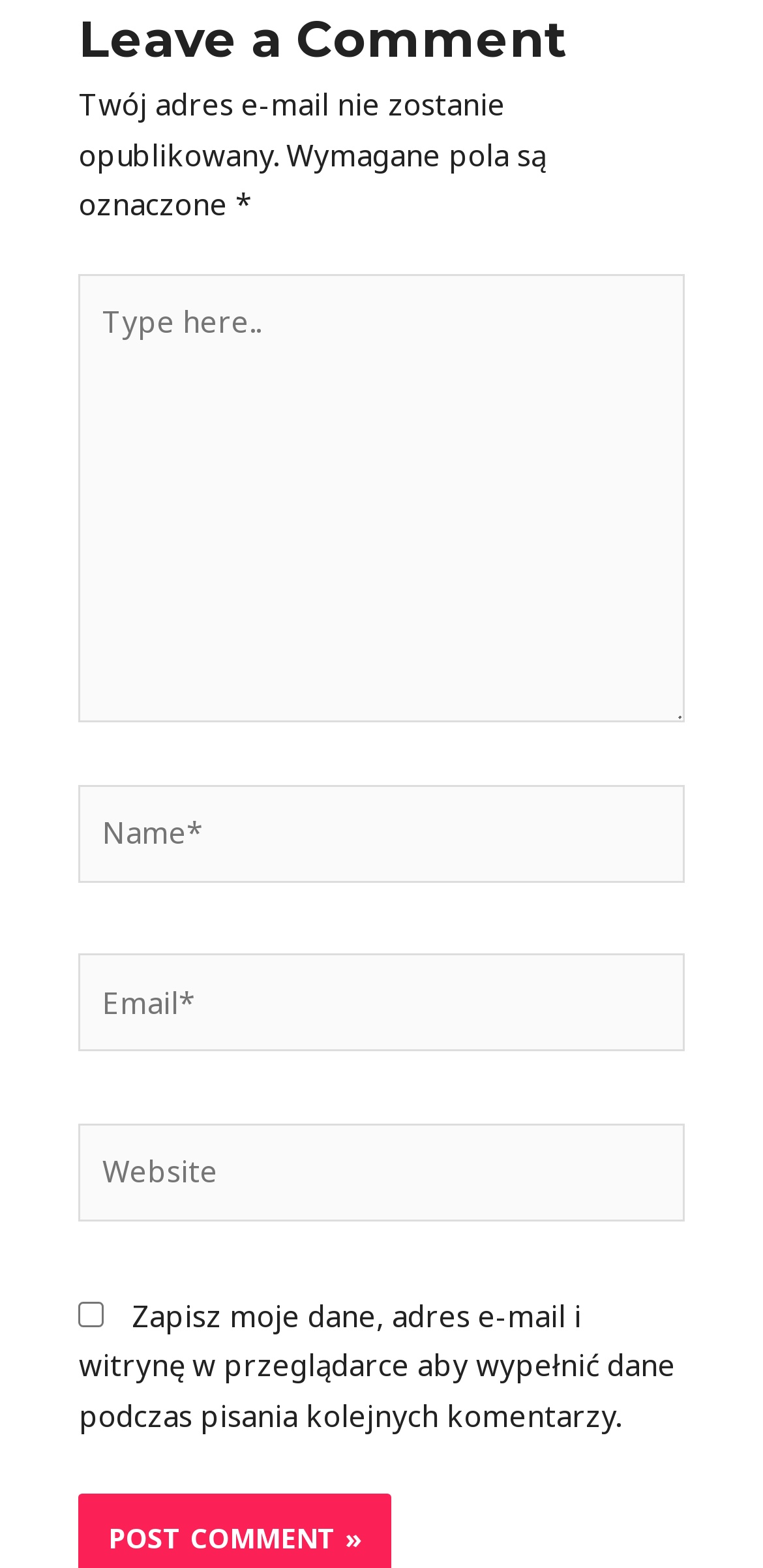What is the purpose of the checkbox?
Using the image, respond with a single word or phrase.

Save data for future comments